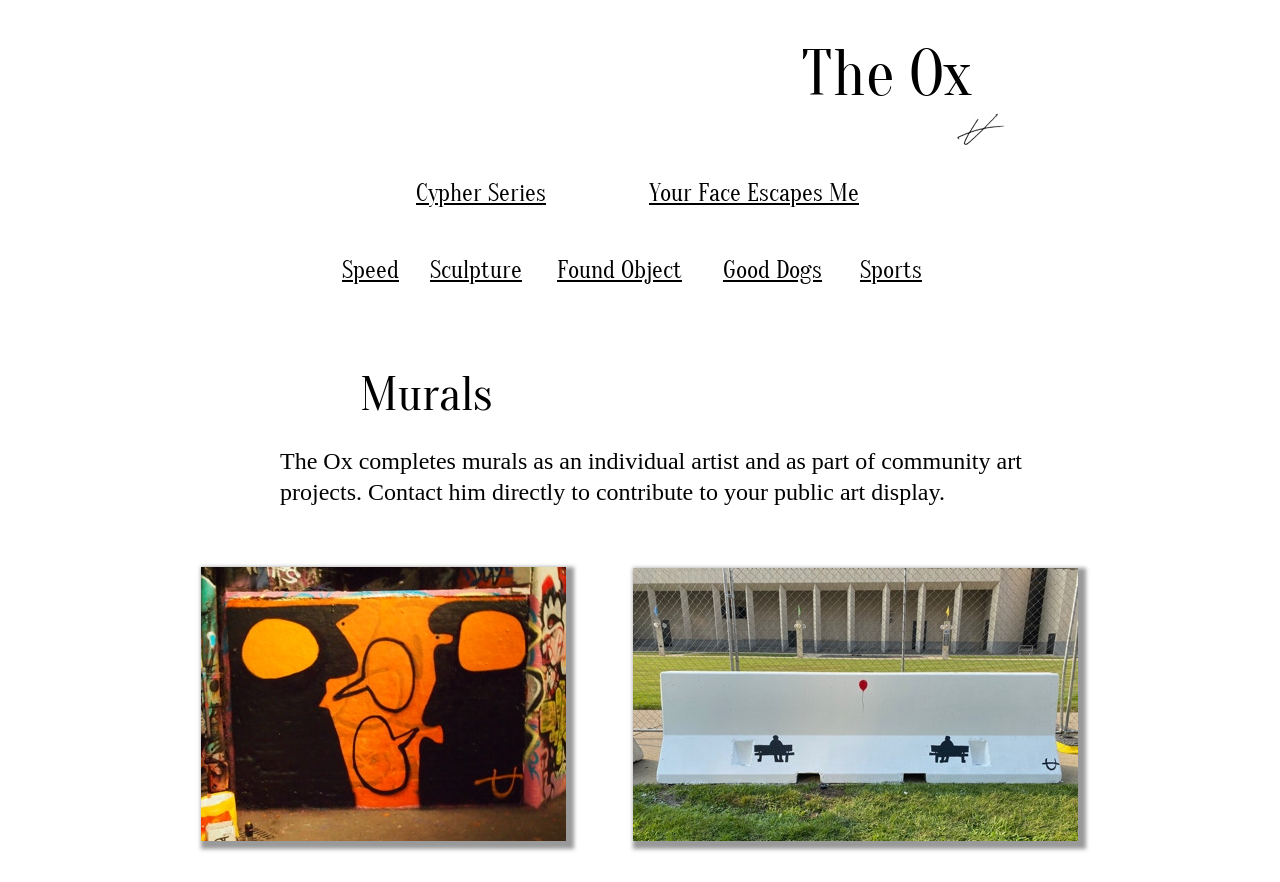What is the purpose of the contact information?
Use the image to give a comprehensive and detailed response to the question.

I found a link element with the text 'Contact him directly to contribute to your public art display.' at coordinates [0.219, 0.508, 0.798, 0.573]. This suggests that the purpose of the contact information is to allow people to contribute to public art displays.